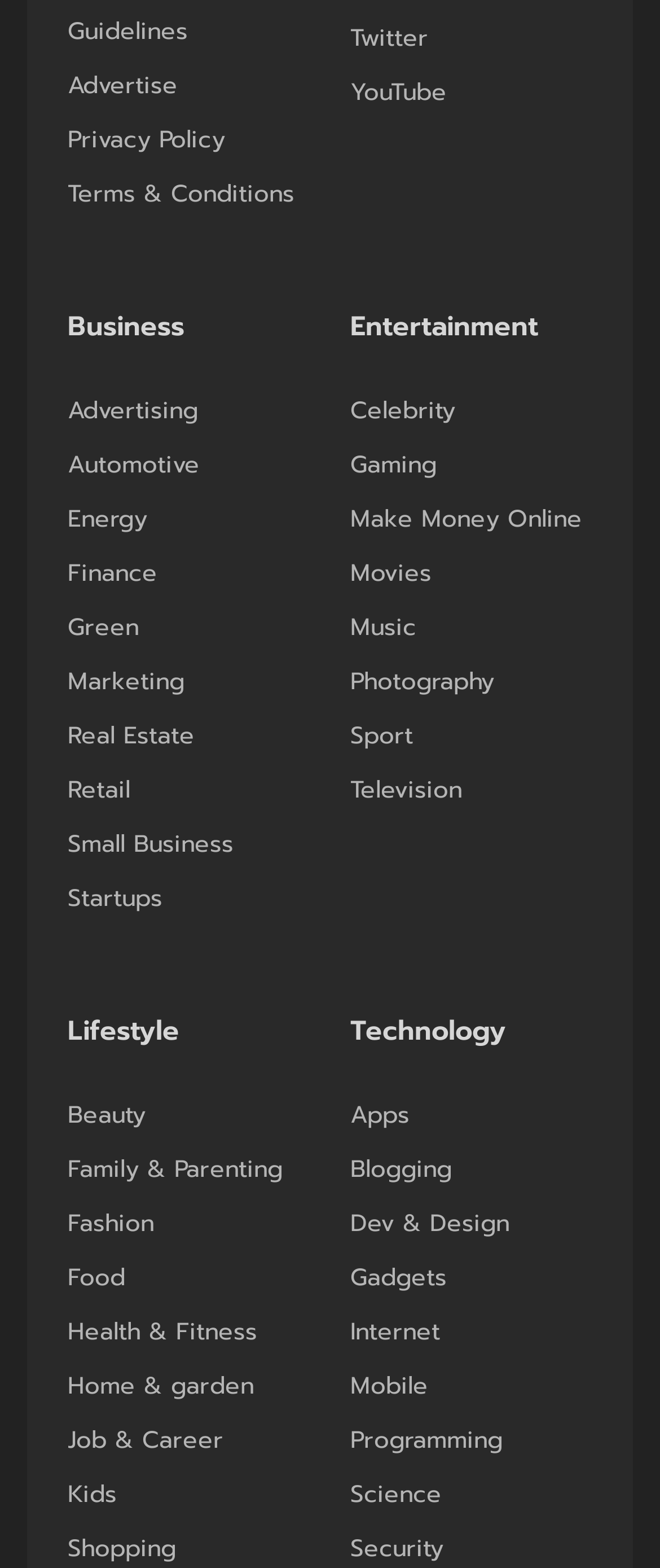Find the bounding box coordinates for the area that must be clicked to perform this action: "Go to Twitter".

[0.531, 0.009, 0.649, 0.04]